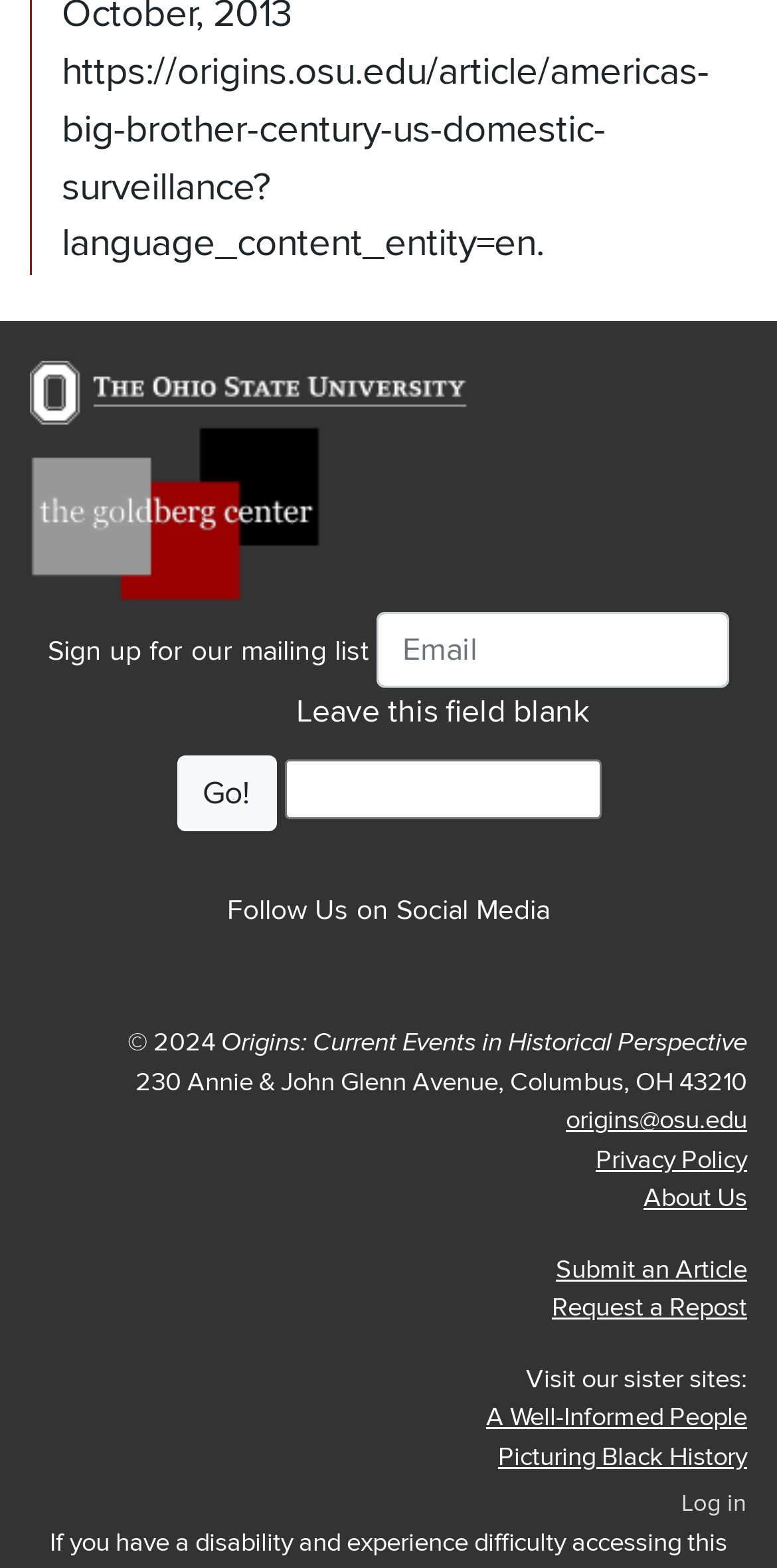Determine the bounding box coordinates for the clickable element to execute this instruction: "Follow on Facebook". Provide the coordinates as four float numbers between 0 and 1, i.e., [left, top, right, bottom].

[0.308, 0.604, 0.385, 0.63]